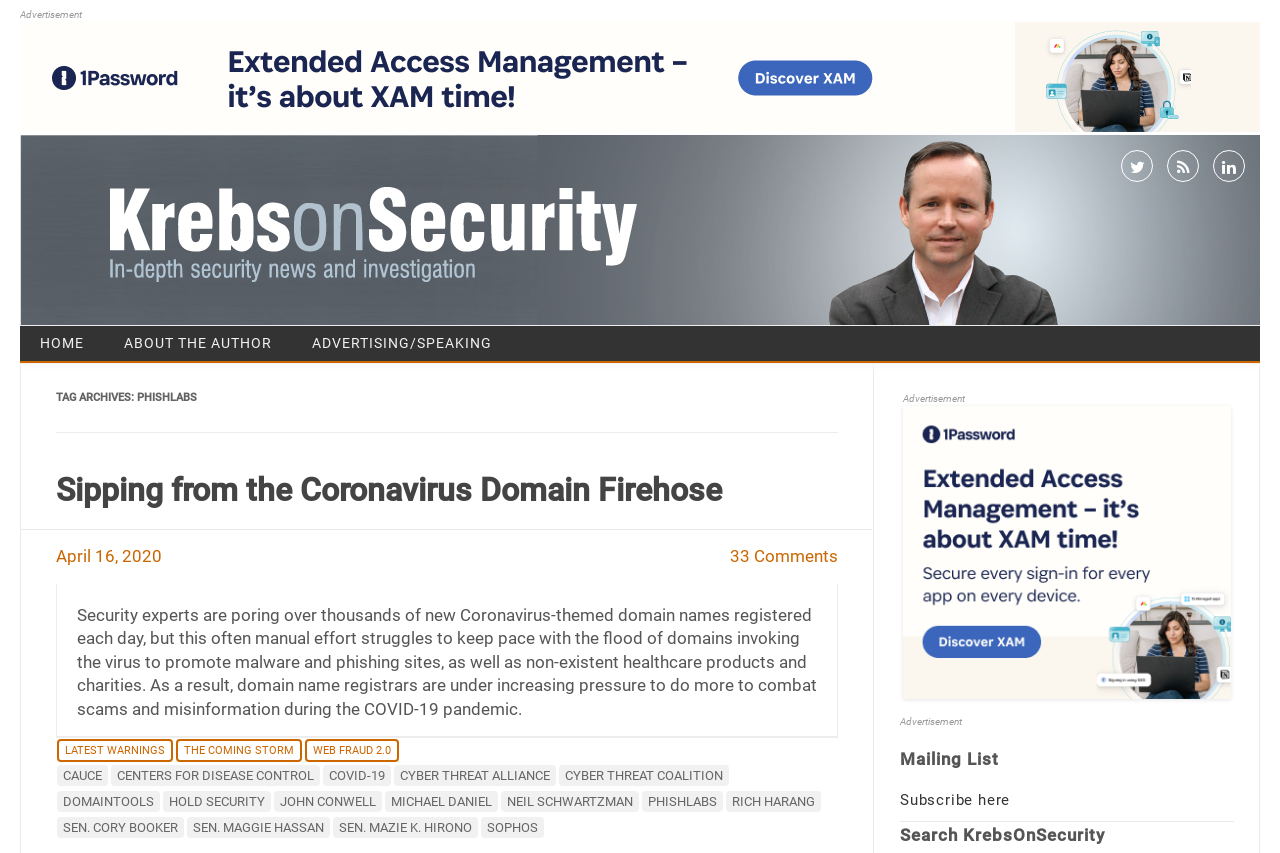Kindly provide the bounding box coordinates of the section you need to click on to fulfill the given instruction: "View related essays on Tesla Motors Business Analysis".

None